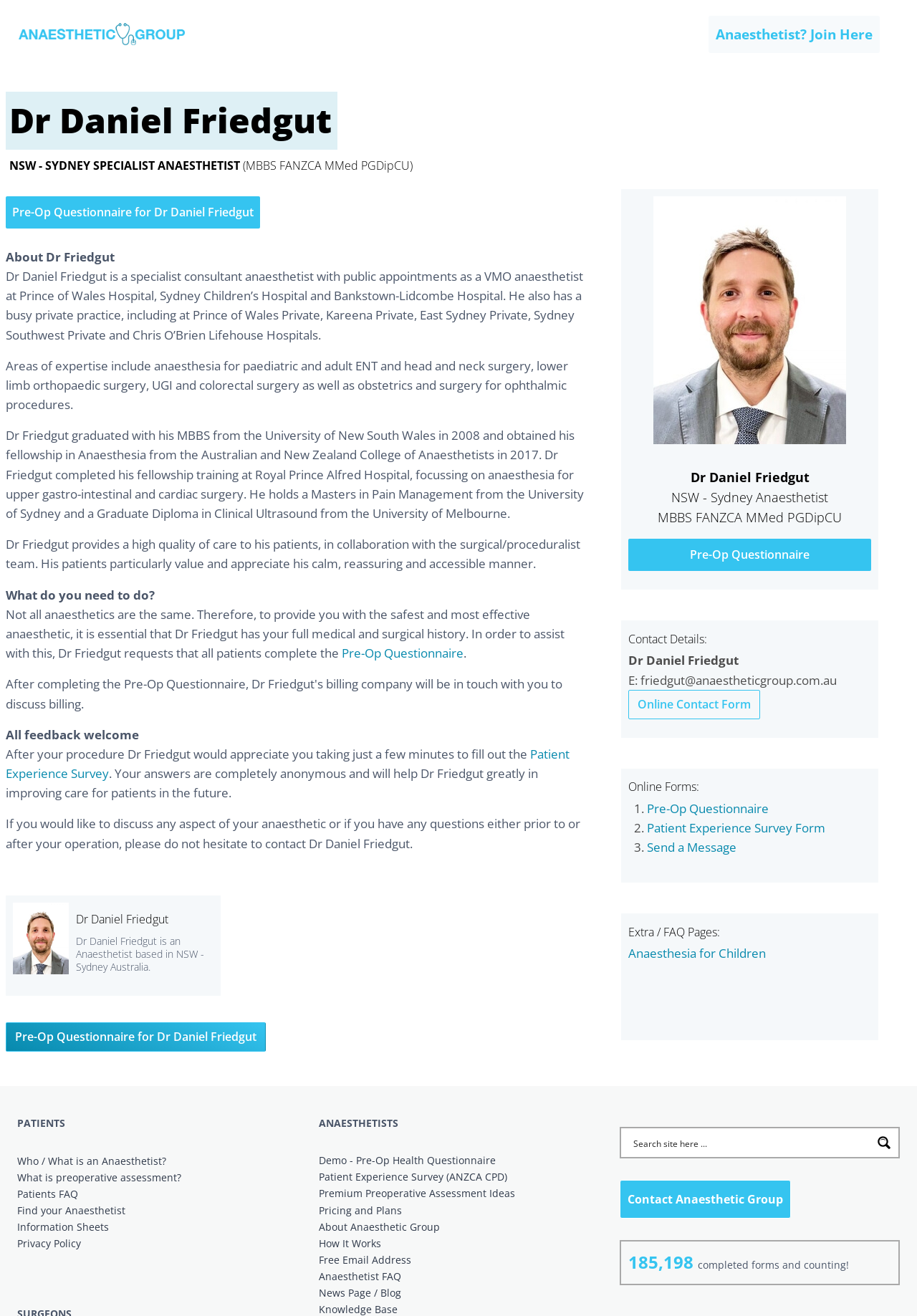Locate the bounding box coordinates of the element's region that should be clicked to carry out the following instruction: "Click the 'Pre-Op Questionnaire' link". The coordinates need to be four float numbers between 0 and 1, i.e., [left, top, right, bottom].

[0.006, 0.149, 0.284, 0.174]